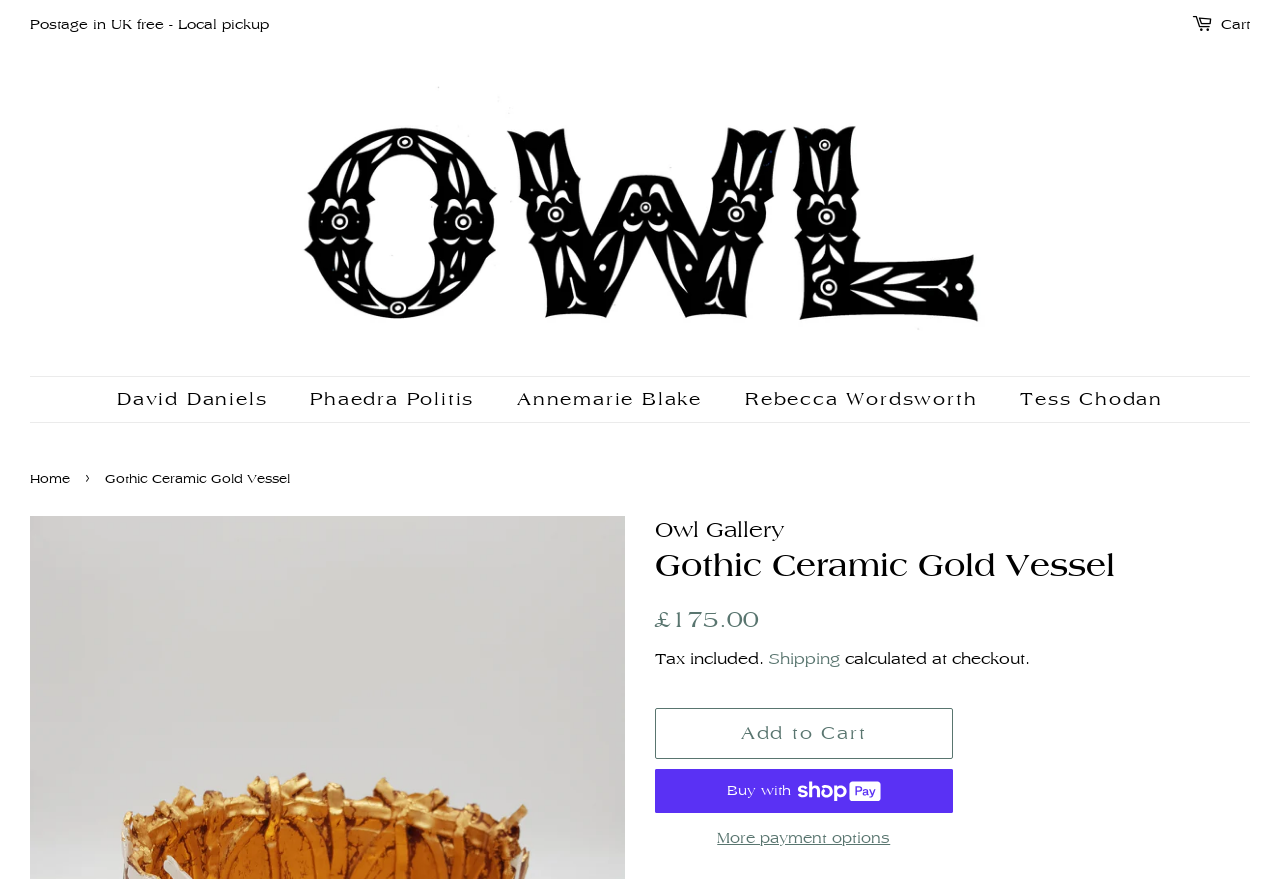Please provide the bounding box coordinates in the format (top-left x, top-left y, bottom-right x, bottom-right y). Remember, all values are floating point numbers between 0 and 1. What is the bounding box coordinate of the region described as: Tess Chodan

[0.785, 0.429, 0.909, 0.48]